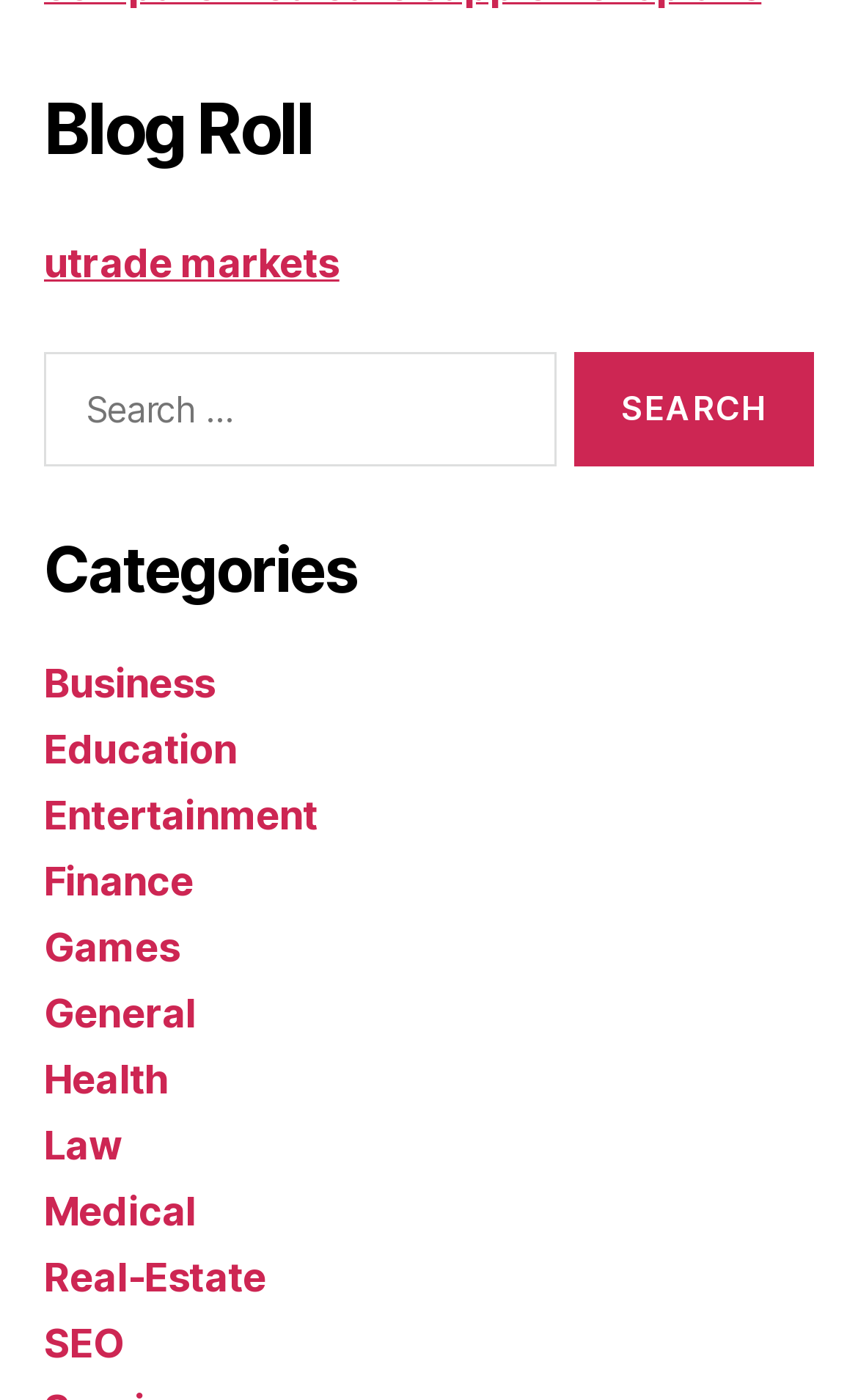Give a short answer to this question using one word or a phrase:
How many elements are in the search box component?

3